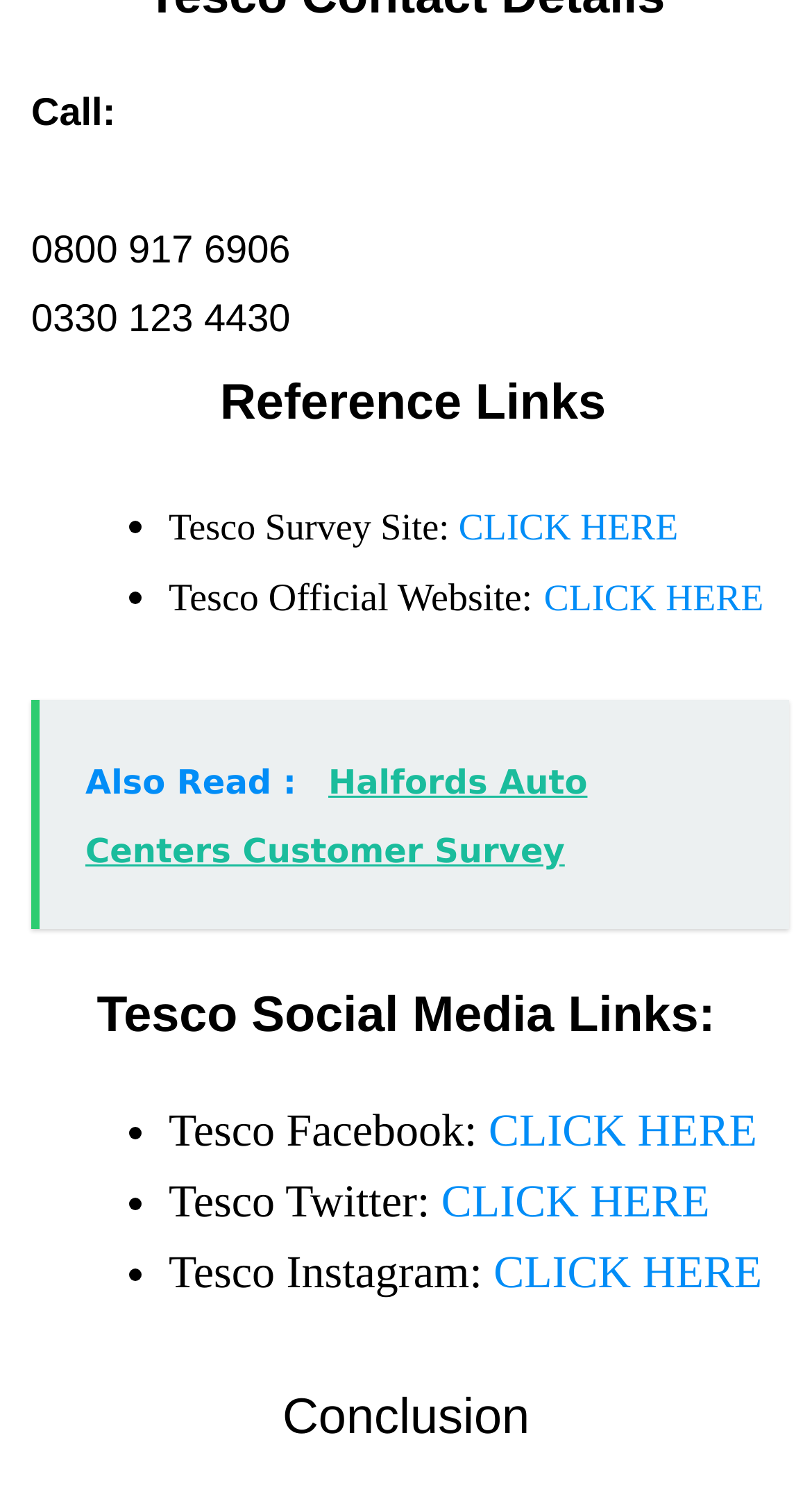How many links are provided under 'Reference Links'?
Ensure your answer is thorough and detailed.

Under the 'Reference Links' heading, there are two links provided: 'Tesco Survey Site:' and 'Tesco Official Website:'.